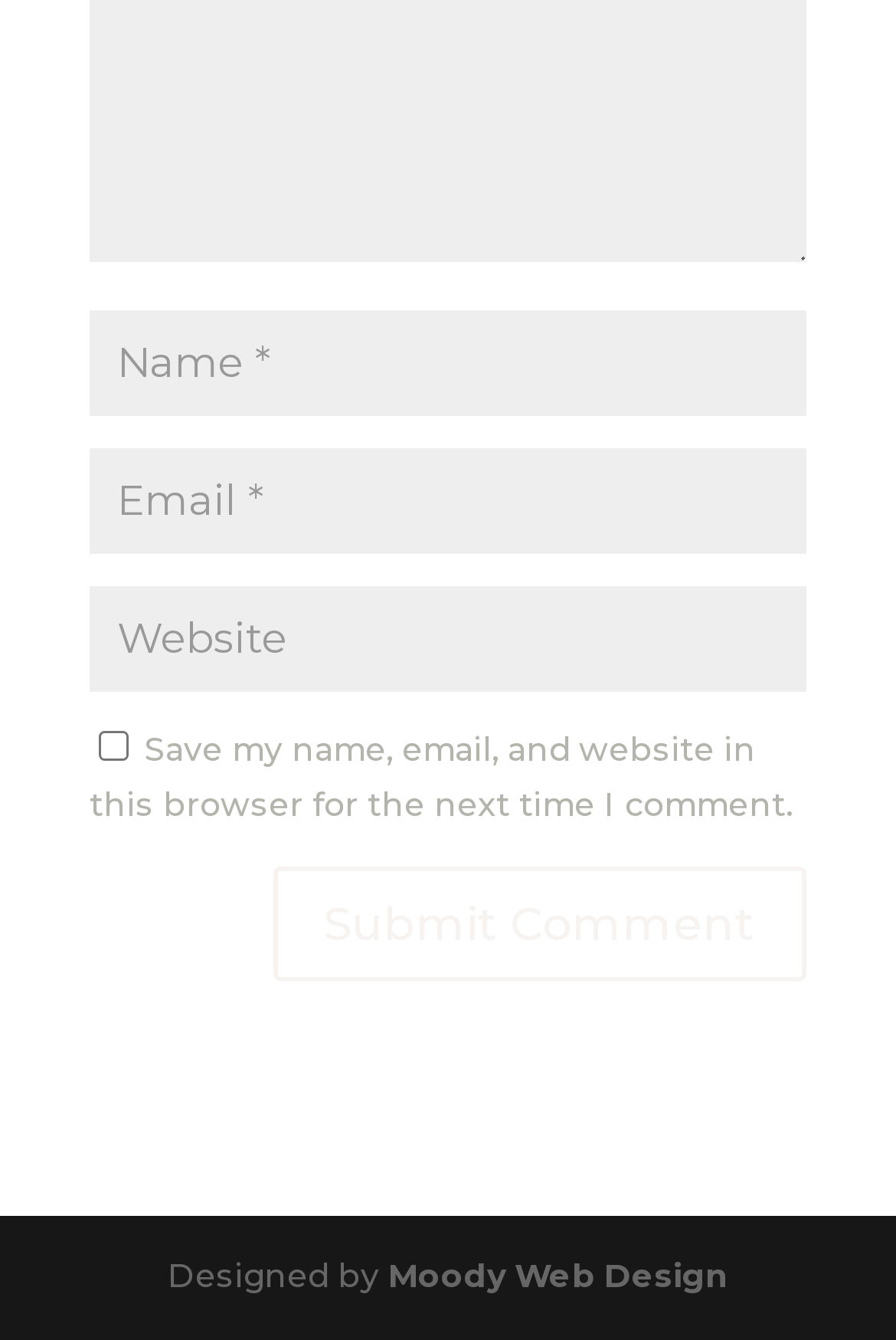Provide the bounding box coordinates for the UI element that is described as: "aria-label="Facebook"".

None